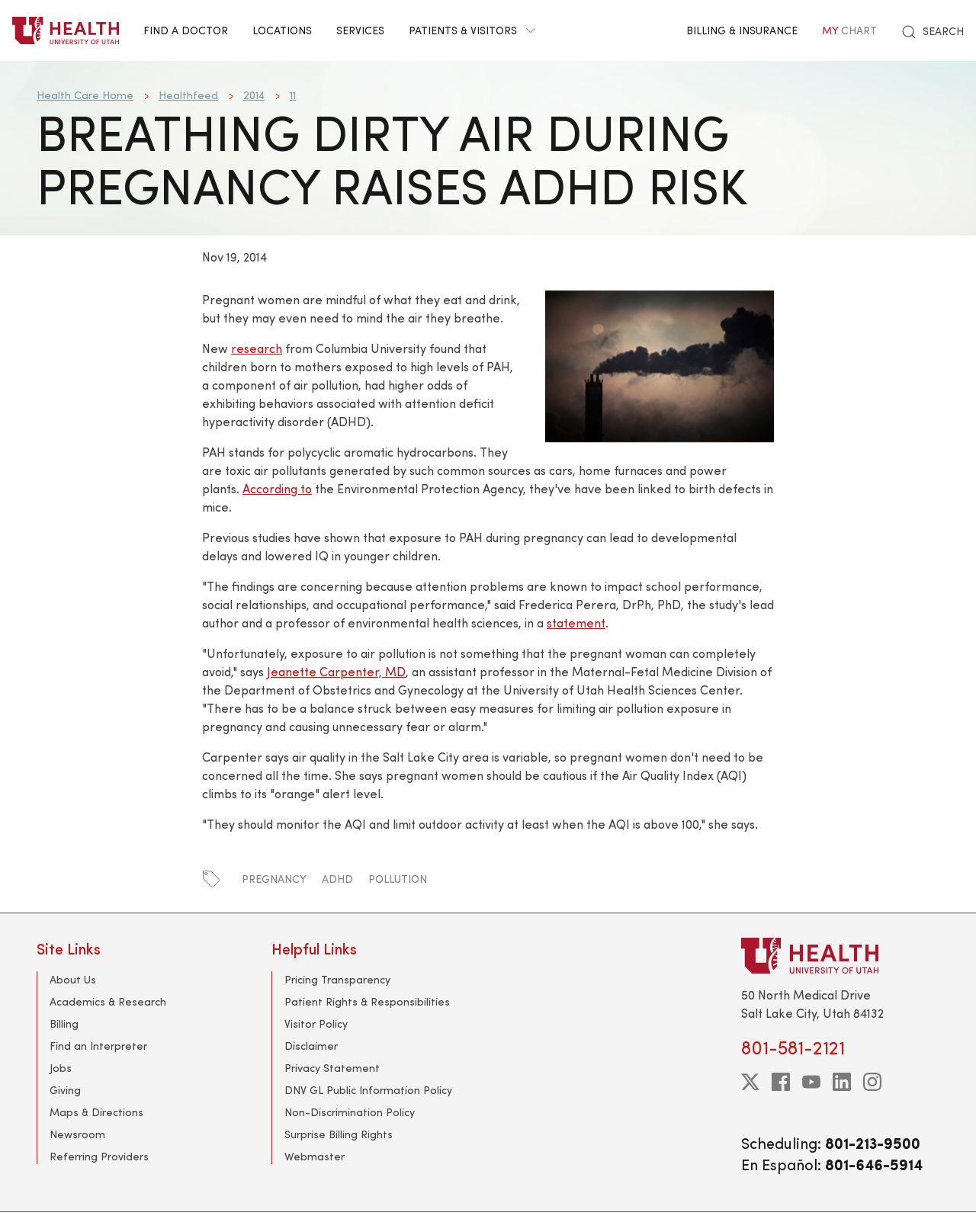Find the bounding box coordinates for the element that must be clicked to complete the instruction: "Click the 'University of Utah Health logo' link". The coordinates should be four float numbers between 0 and 1, indicated as [left, top, right, bottom].

[0.0, 0.0, 0.134, 0.05]